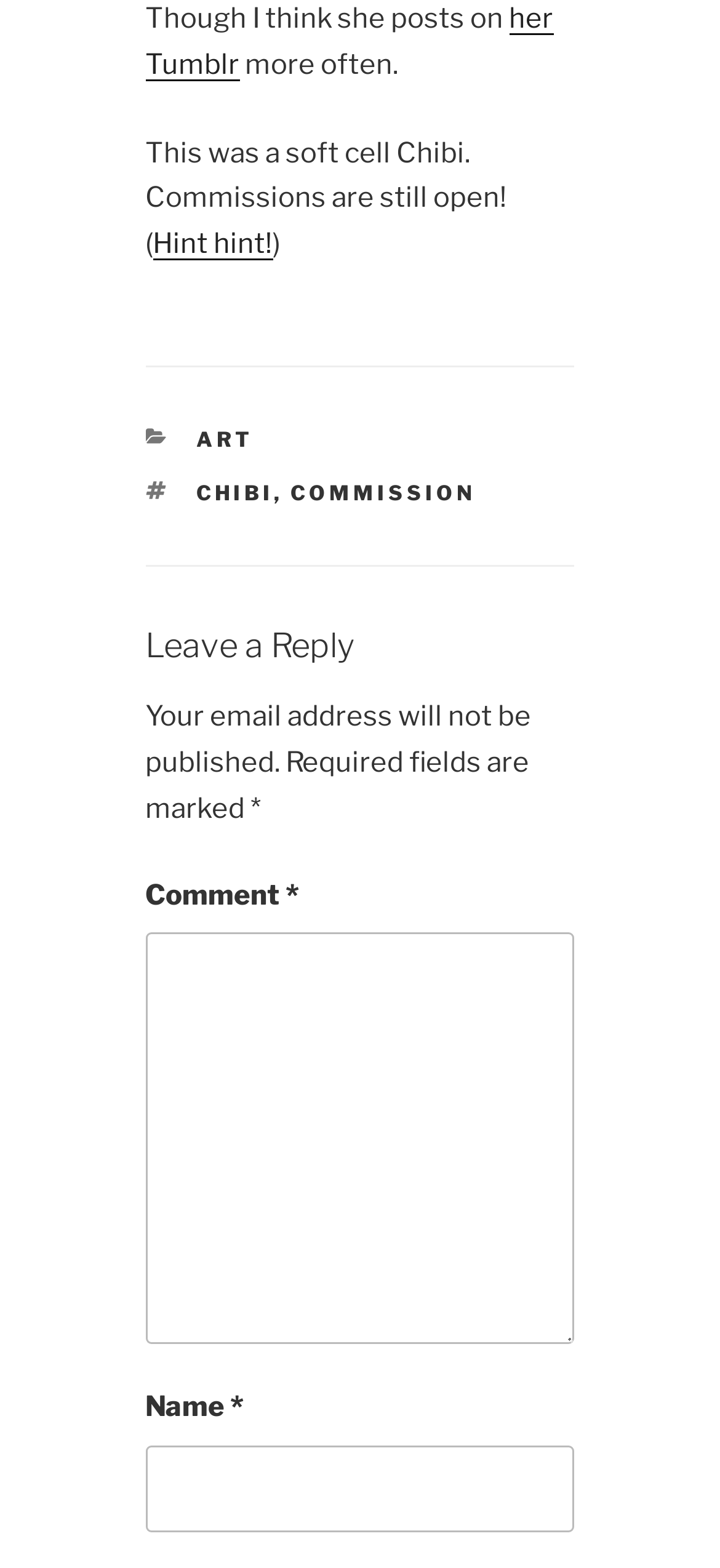What is the purpose of the 'Hint hint!' link?
Answer the question using a single word or phrase, according to the image.

Commission